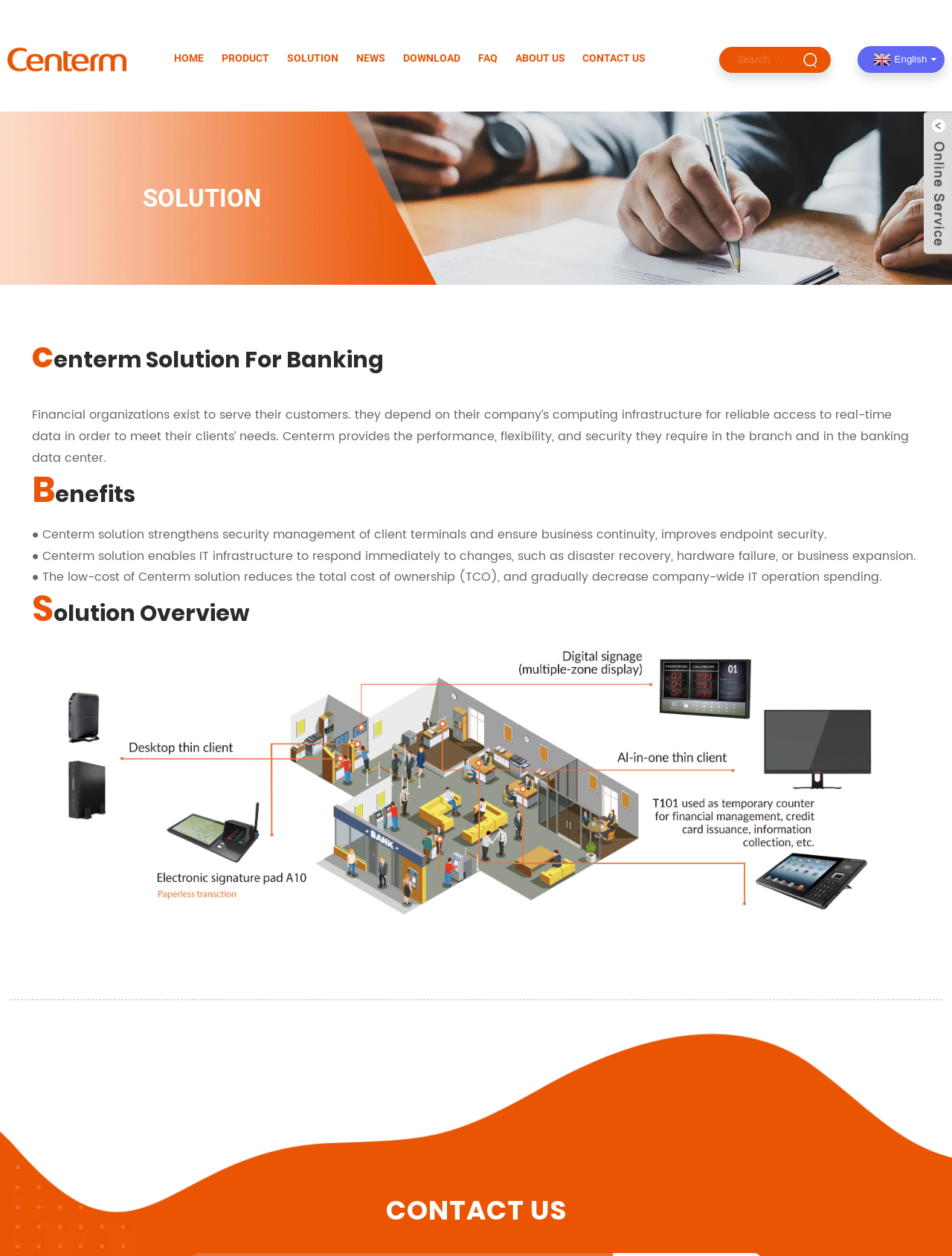Reply to the question below using a single word or brief phrase:
What is the purpose of the search box?

To search the website